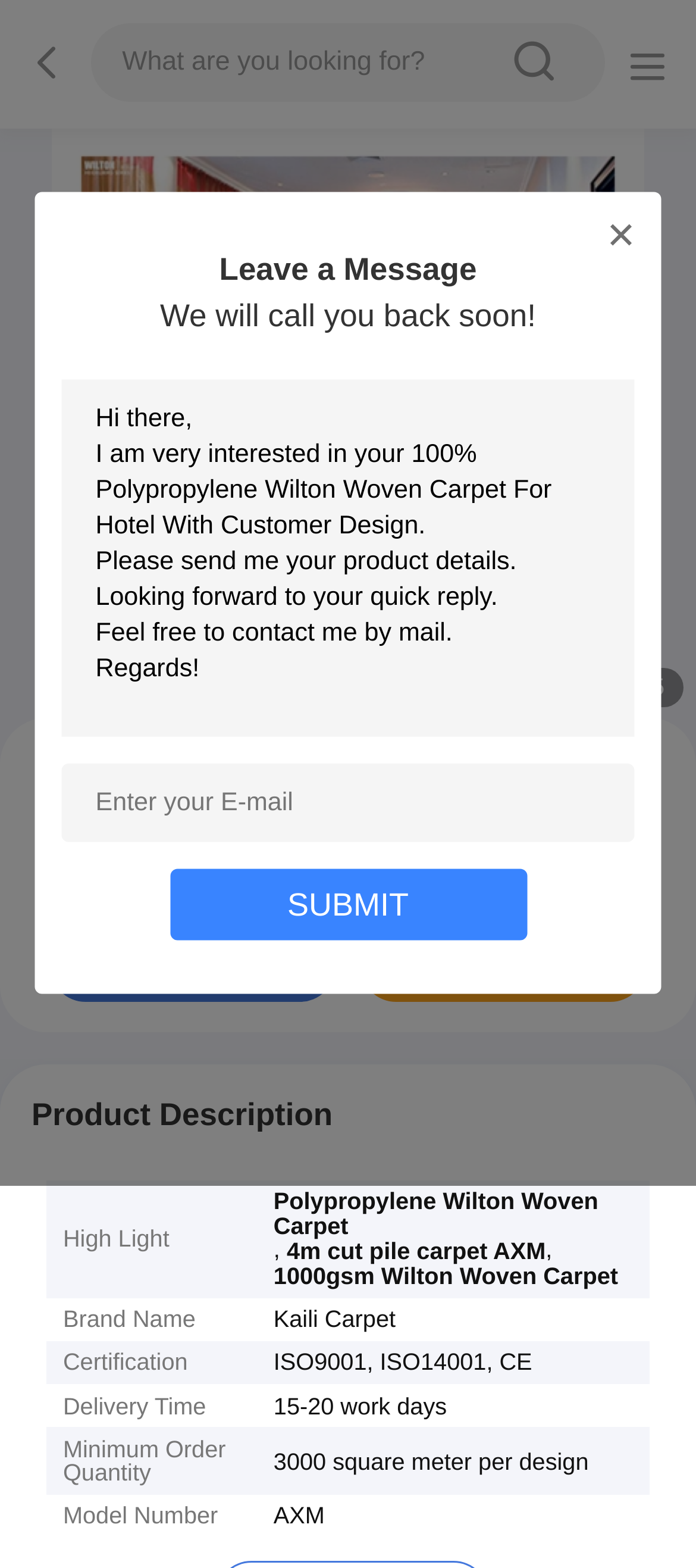What is the minimum order quantity?
Please provide a comprehensive answer to the question based on the webpage screenshot.

The minimum order quantity is obtained from the table element with the text 'Minimum Order Quantity' and its corresponding value '3000 square meter per design' which is located in the product description section.